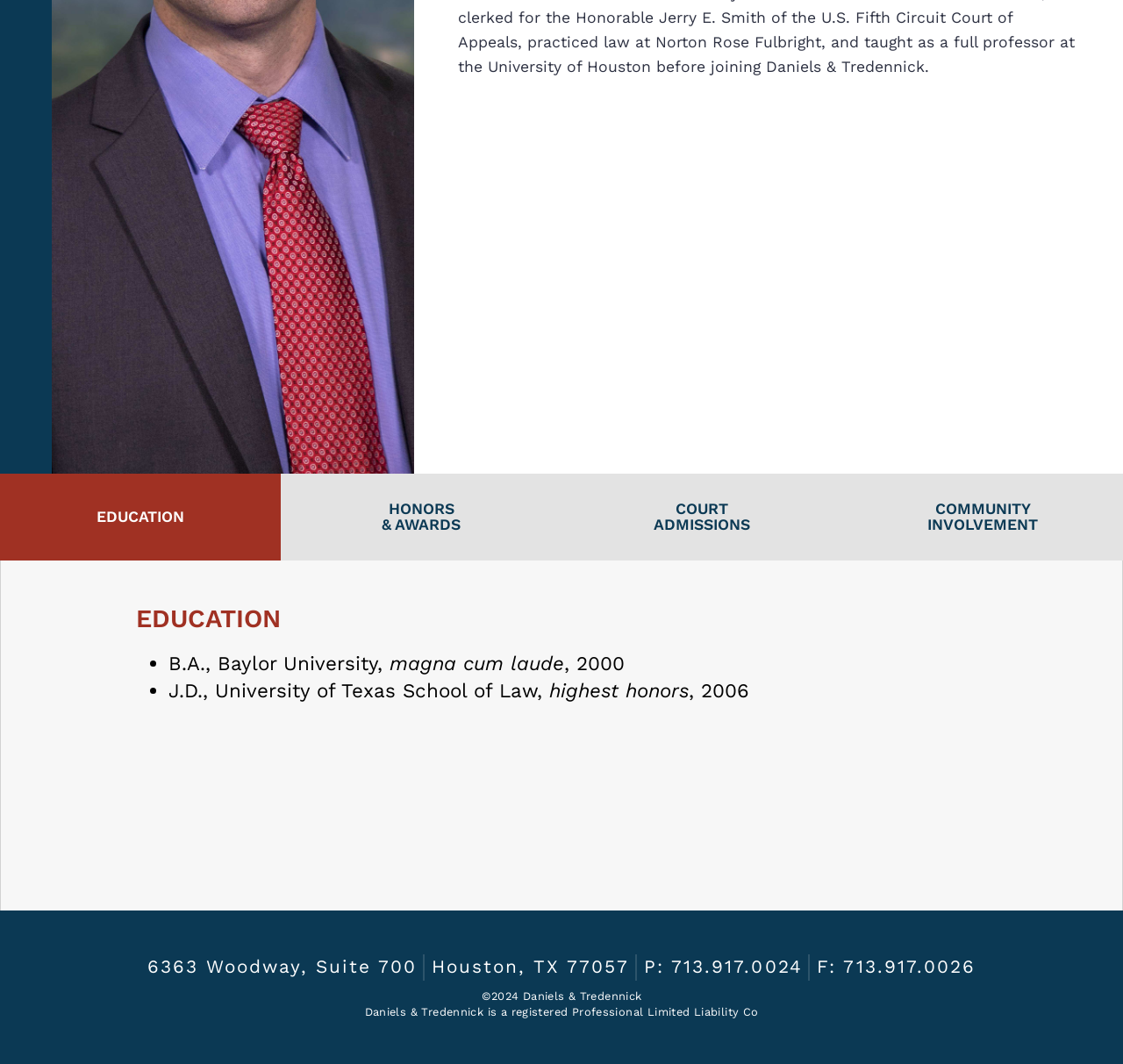Using the element description: "CourtAdmissions", determine the bounding box coordinates for the specified UI element. The coordinates should be four float numbers between 0 and 1, [left, top, right, bottom].

[0.5, 0.445, 0.75, 0.527]